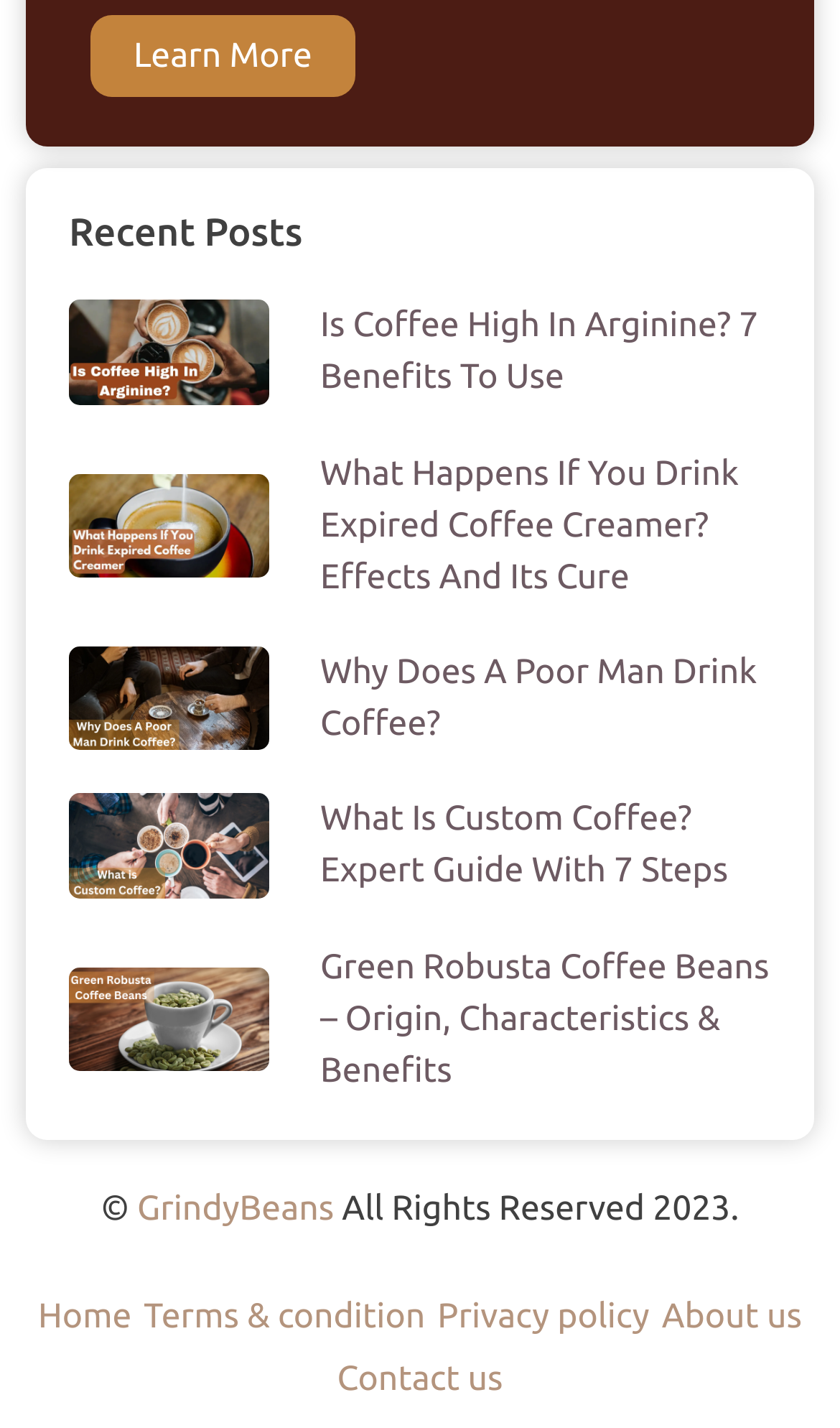Pinpoint the bounding box coordinates of the clickable area needed to execute the instruction: "Visit the homepage". The coordinates should be specified as four float numbers between 0 and 1, i.e., [left, top, right, bottom].

[0.045, 0.908, 0.157, 0.935]